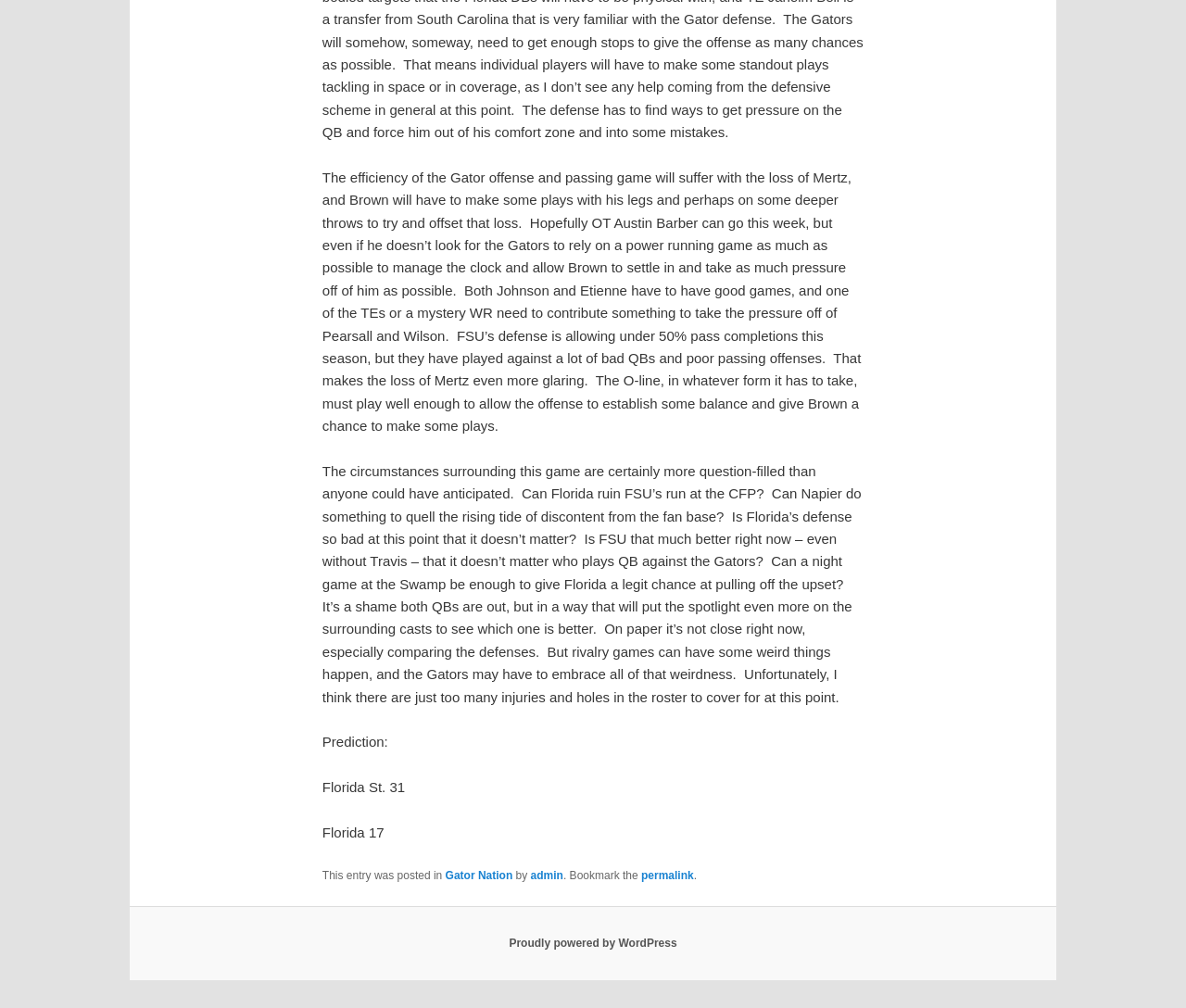Please answer the following question using a single word or phrase: 
What is the platform that powers the website?

WordPress